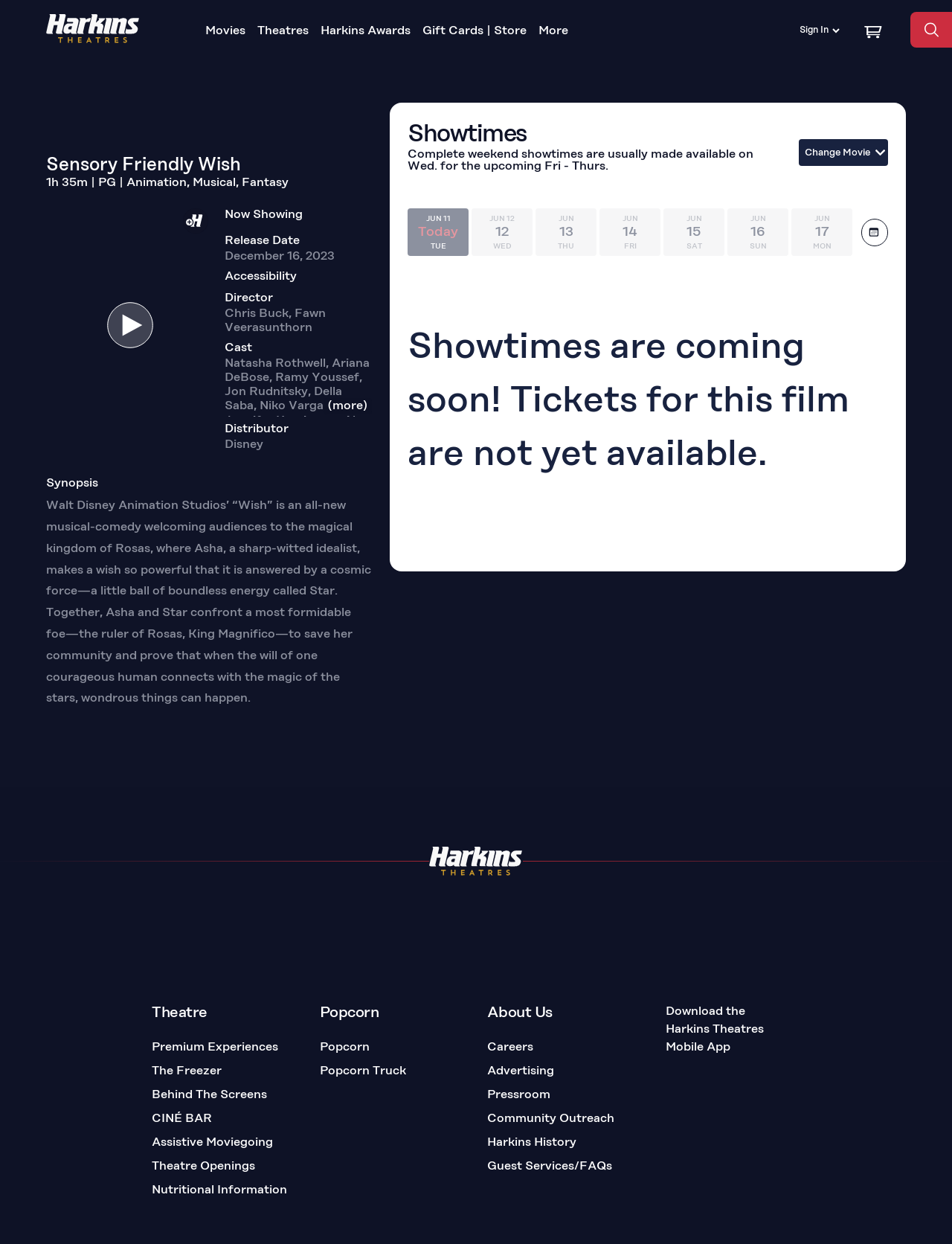Give a one-word or short-phrase answer to the following question: 
Who are the directors of the movie?

Chris Buck, Fawn Veerasunthorn